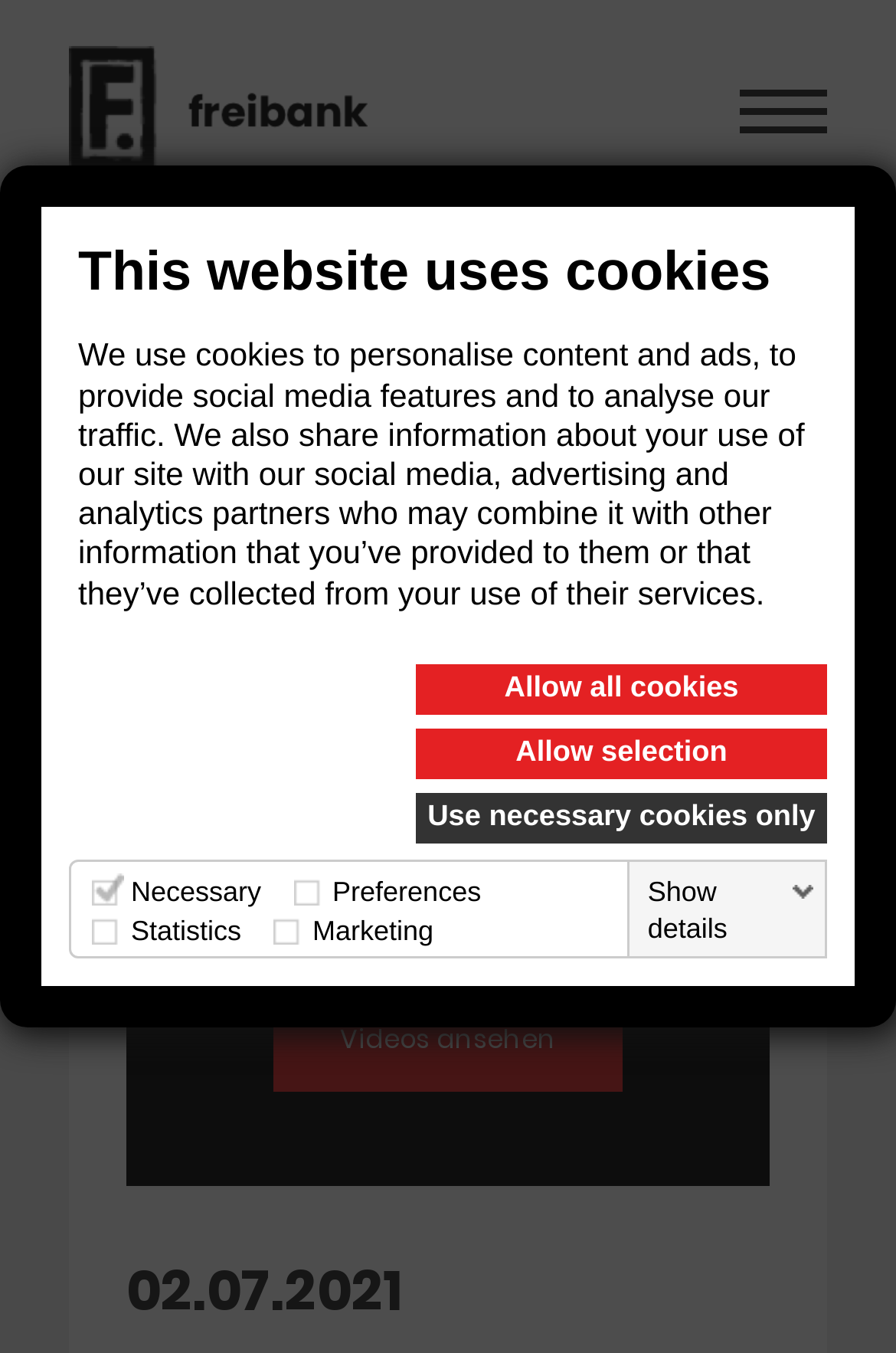Extract the bounding box coordinates of the UI element described by: "Allow selection". The coordinates should include four float numbers ranging from 0 to 1, e.g., [left, top, right, bottom].

[0.464, 0.538, 0.923, 0.576]